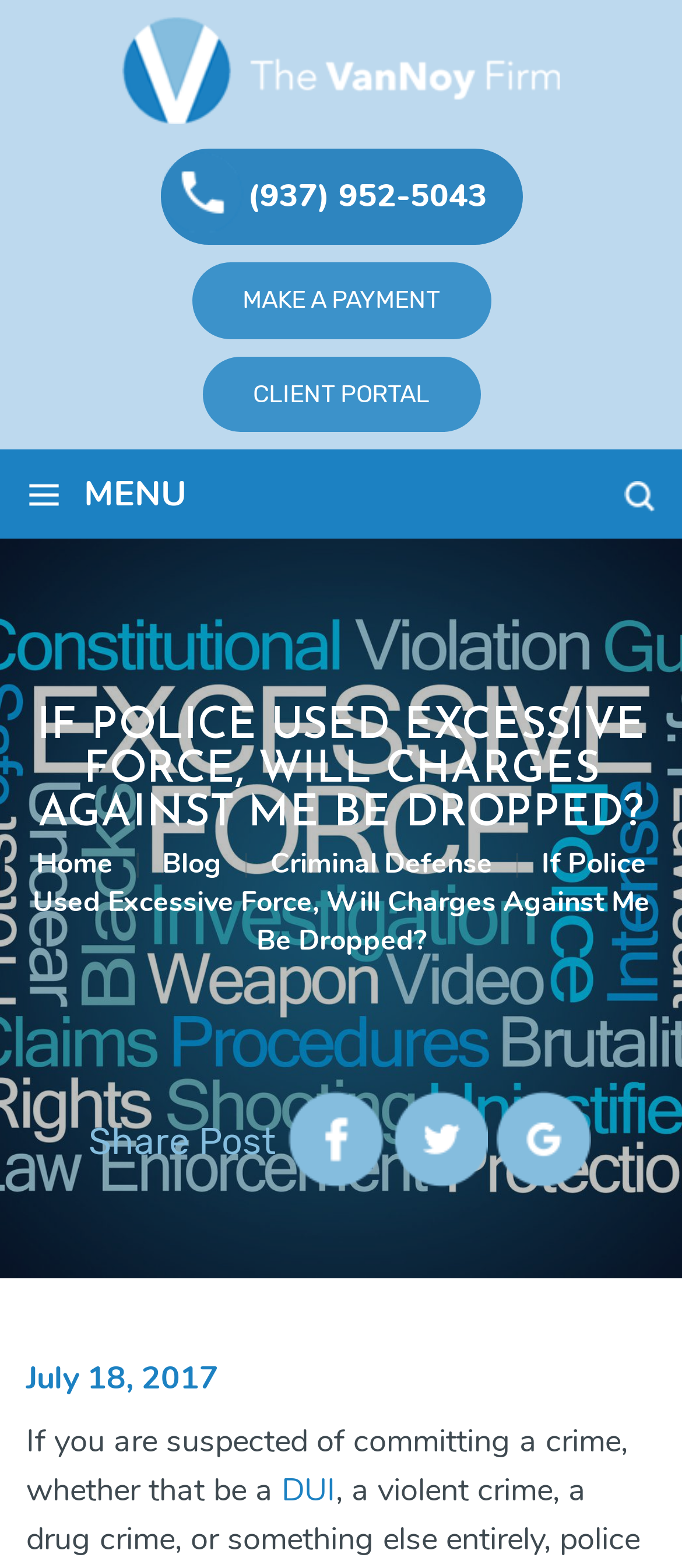Offer a thorough description of the webpage.

This webpage appears to be a law firm's website, specifically discussing the topic of police excessive force and its impact on criminal cases. 

At the top, there is a phone number, (937) 952-5043, displayed prominently, along with a link to make a payment and access a client portal. A menu icon and the word "MENU" are situated nearby. 

Below this section, a prominent heading asks the question "IF POLICE USED EXCESSIVE FORCE, WILL CHARGES AGAINST ME BE DROPPED?" which is also the title of the webpage. 

A navigation menu is located underneath, featuring links to the homepage, blog, and criminal defense pages, separated by vertical lines. 

The main content of the webpage begins with a brief article discussing the consequences of police excessive force on criminal cases. The article is dated July 18, 2017. 

On the right side of the article, there are social media links to share the post on Facebook, Twitter, and Google. 

Throughout the webpage, there are no images, but rather a focus on text-based content.